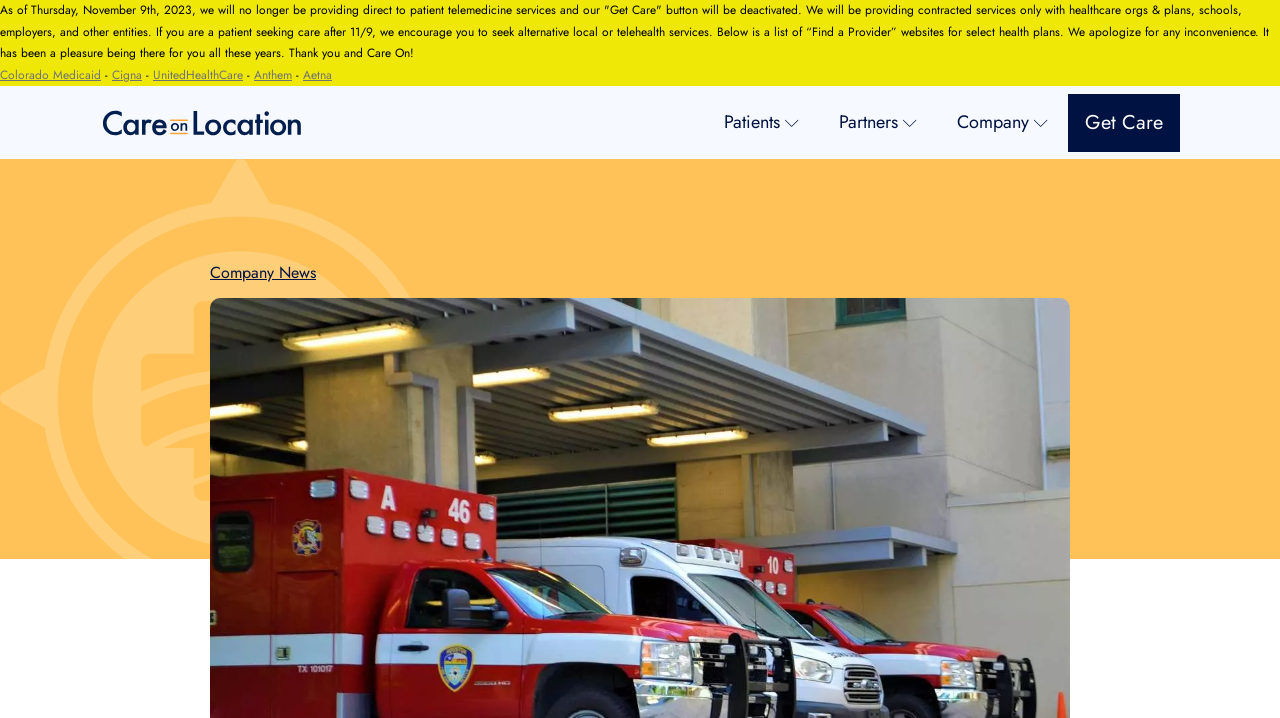Locate and generate the text content of the webpage's heading.

The Emergency Triage, Treat, and Transport (ET3) Model